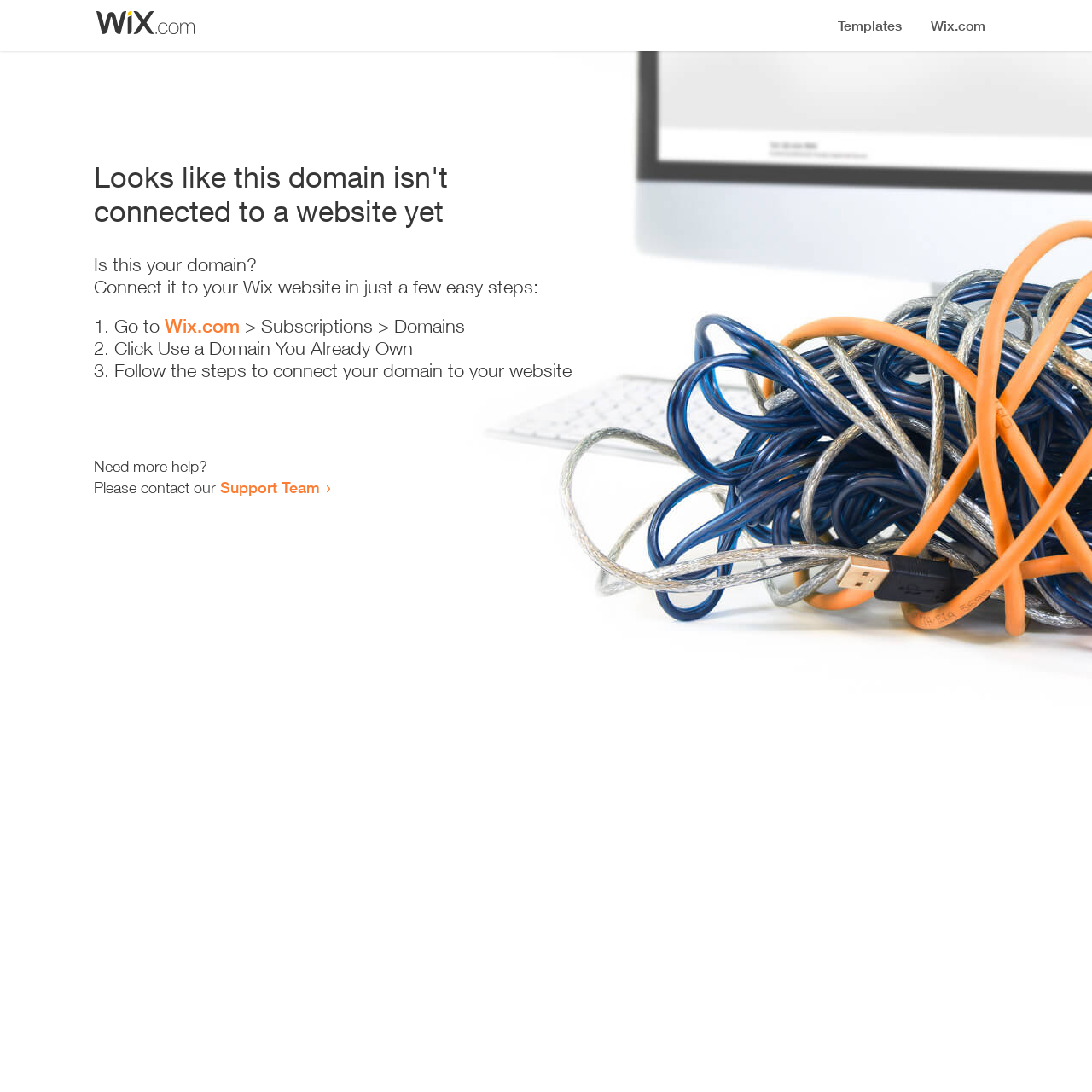Generate a comprehensive description of the contents of the webpage.

The webpage appears to be an error page, indicating that a domain is not connected to a website yet. At the top, there is a small image, likely a logo or icon. Below the image, a prominent heading reads "Looks like this domain isn't connected to a website yet". 

Underneath the heading, there is a series of instructions to connect the domain to a Wix website. The instructions are presented in a step-by-step format, with each step numbered and accompanied by a brief description. The first step is to go to Wix.com, followed by navigating to the Subscriptions and Domains section. The second step is to click "Use a Domain You Already Own", and the third step is to follow the instructions to connect the domain to the website.

At the bottom of the page, there is a section offering additional help, with a message "Need more help?" followed by an invitation to contact the Support Team through a link.